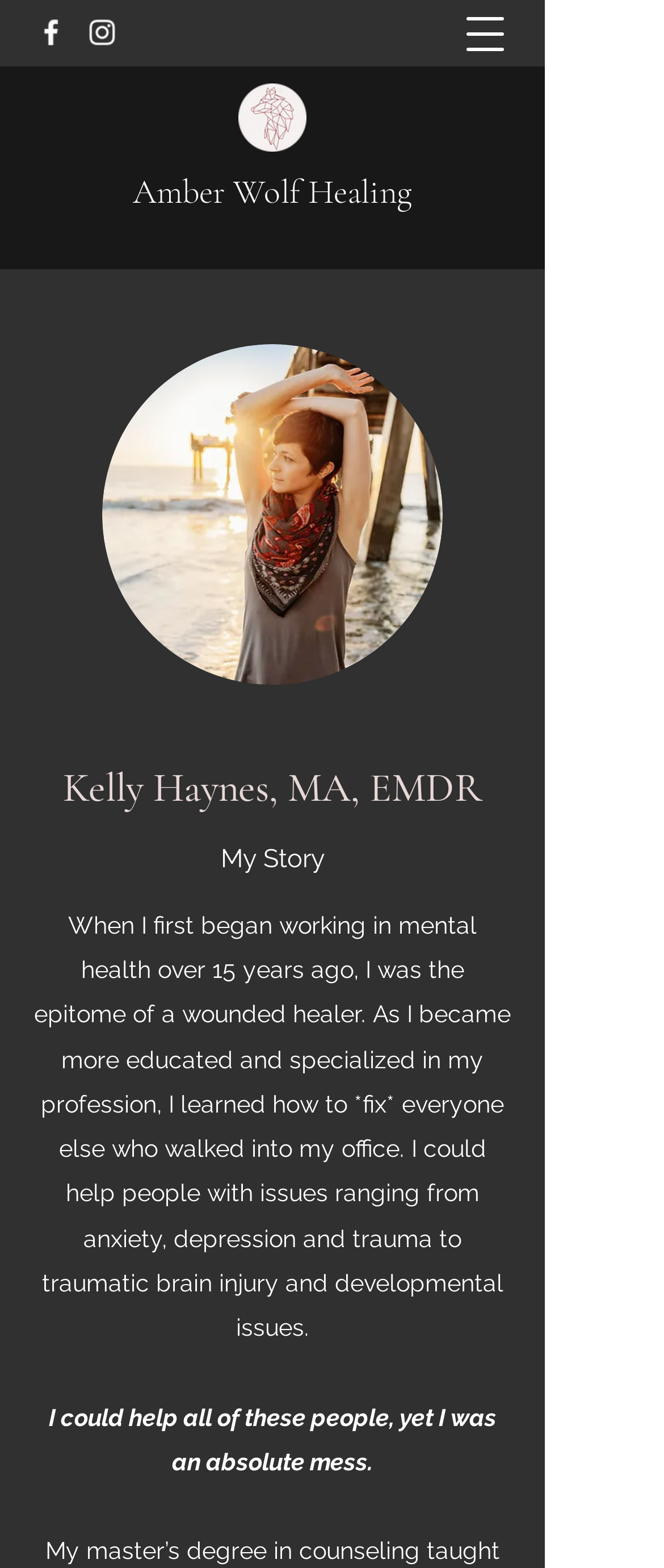Using the webpage screenshot, find the UI element described by Amber Wolf Healing. Provide the bounding box coordinates in the format (top-left x, top-left y, bottom-right x, bottom-right y), ensuring all values are floating point numbers between 0 and 1.

[0.2, 0.11, 0.621, 0.136]